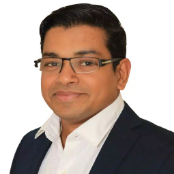Give a thorough explanation of the elements present in the image.

This image features Dr. Matla, a member of the team at Dr. Matla Aesthetics. He is depicted with a confident smile, wearing a smart black jacket over a crisp white shirt. Dr. Matla has black hair and glasses, presenting a professional and approachable demeanor. As a Newcastle-based General Practitioner (GP), he specializes in both aesthetics and general practice, bringing a wealth of experience in medical emergencies and routine healthcare to his role. The surrounding context emphasizes his qualifications and expertise, contributing to the welcoming atmosphere of the clinic.